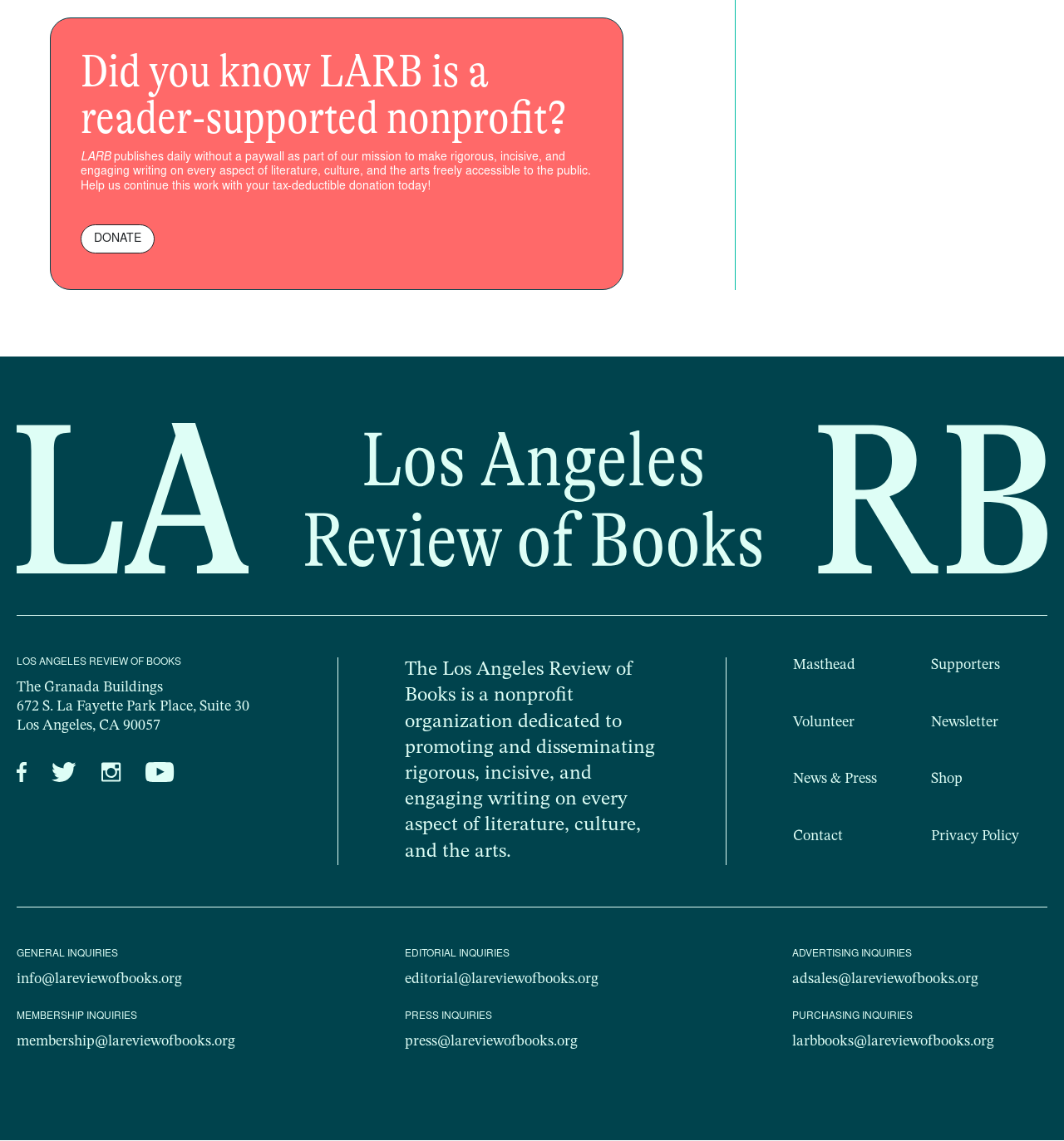Reply to the question with a single word or phrase:
What is the purpose of the organization?

Promoting and disseminating writing on literature, culture, and the arts